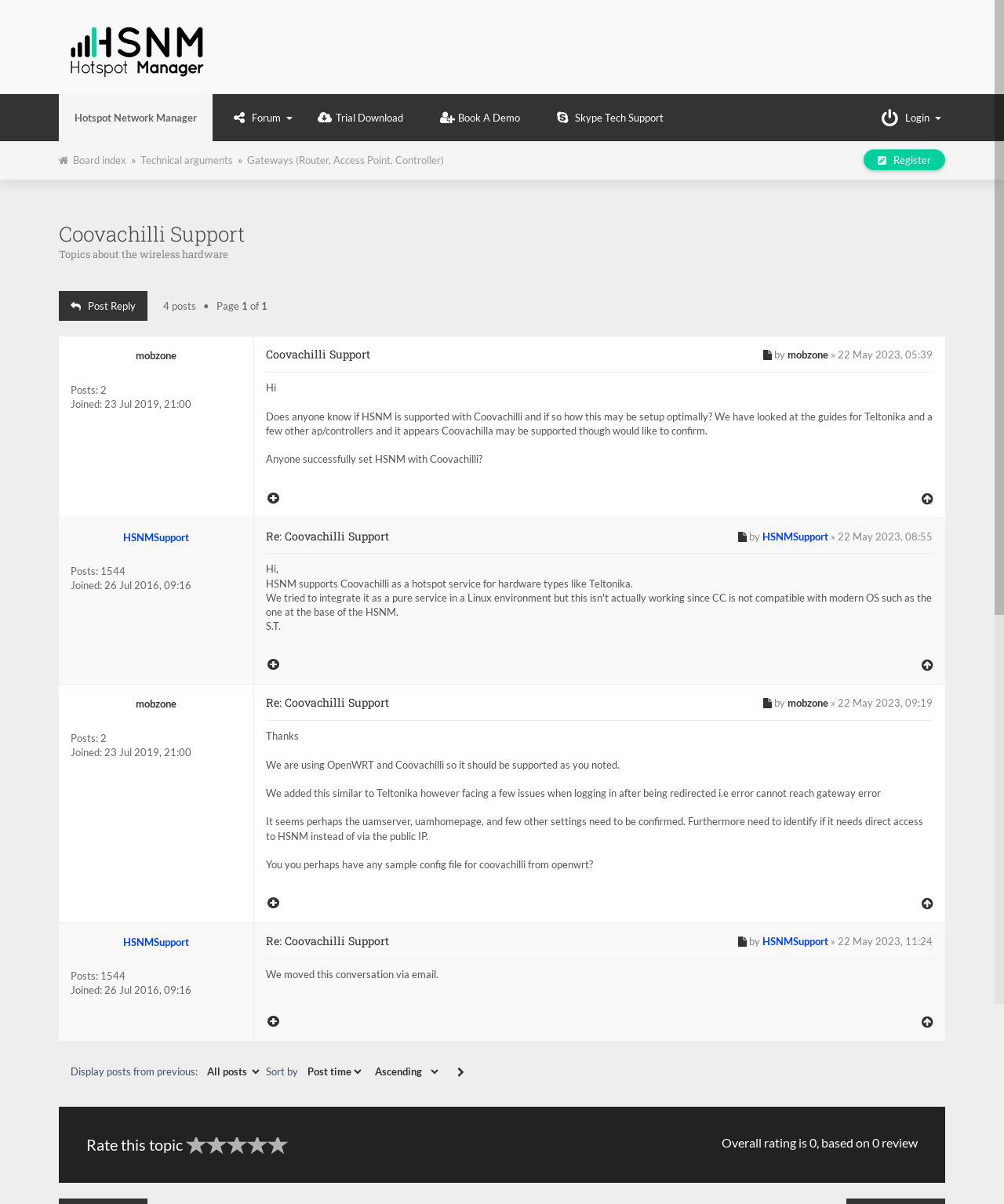Provide the bounding box coordinates of the HTML element this sentence describes: "Post Reply". The bounding box coordinates consist of four float numbers between 0 and 1, i.e., [left, top, right, bottom].

[0.059, 0.242, 0.147, 0.267]